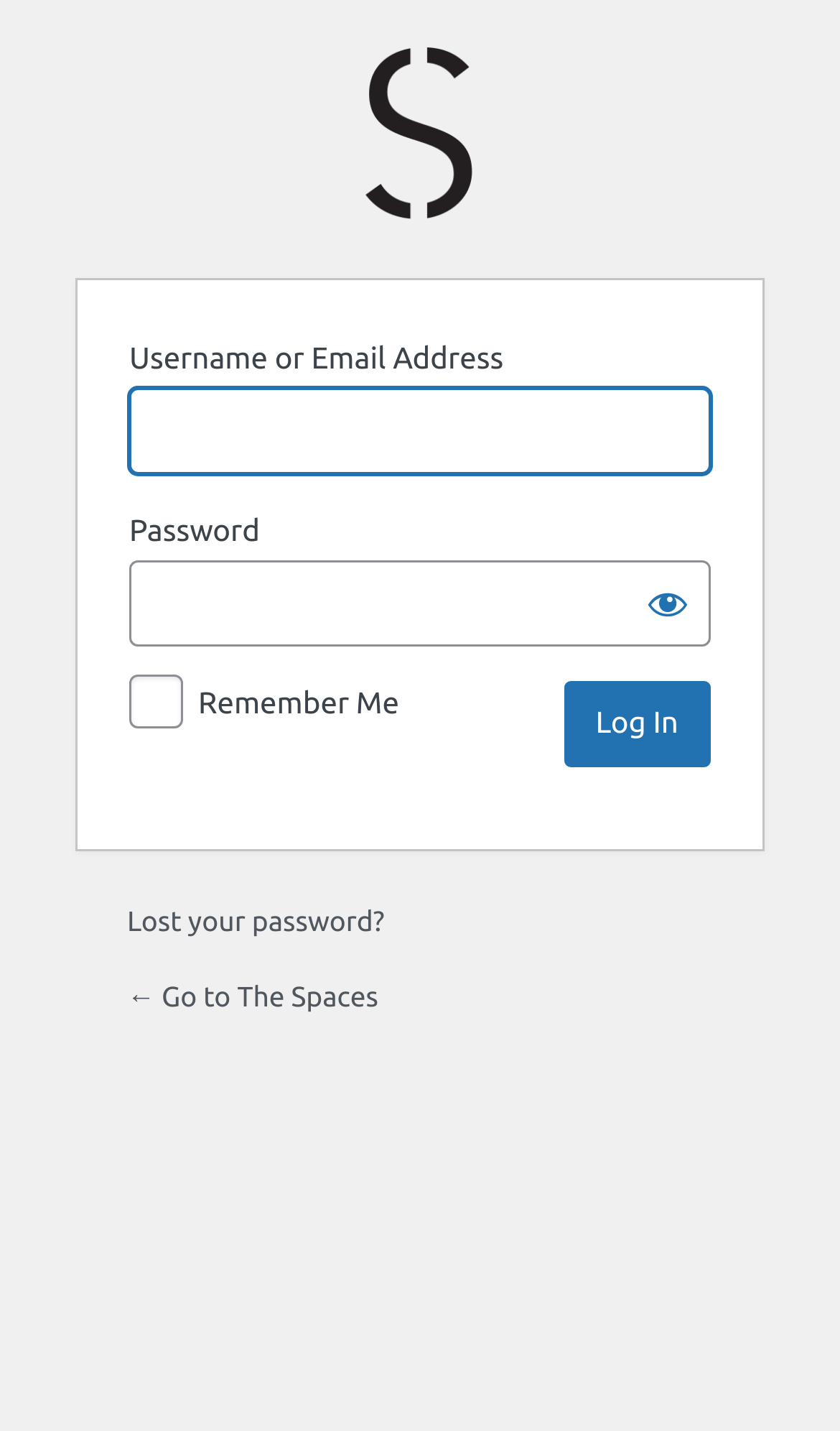Identify the bounding box coordinates of the clickable region to carry out the given instruction: "Log in".

[0.671, 0.475, 0.846, 0.535]